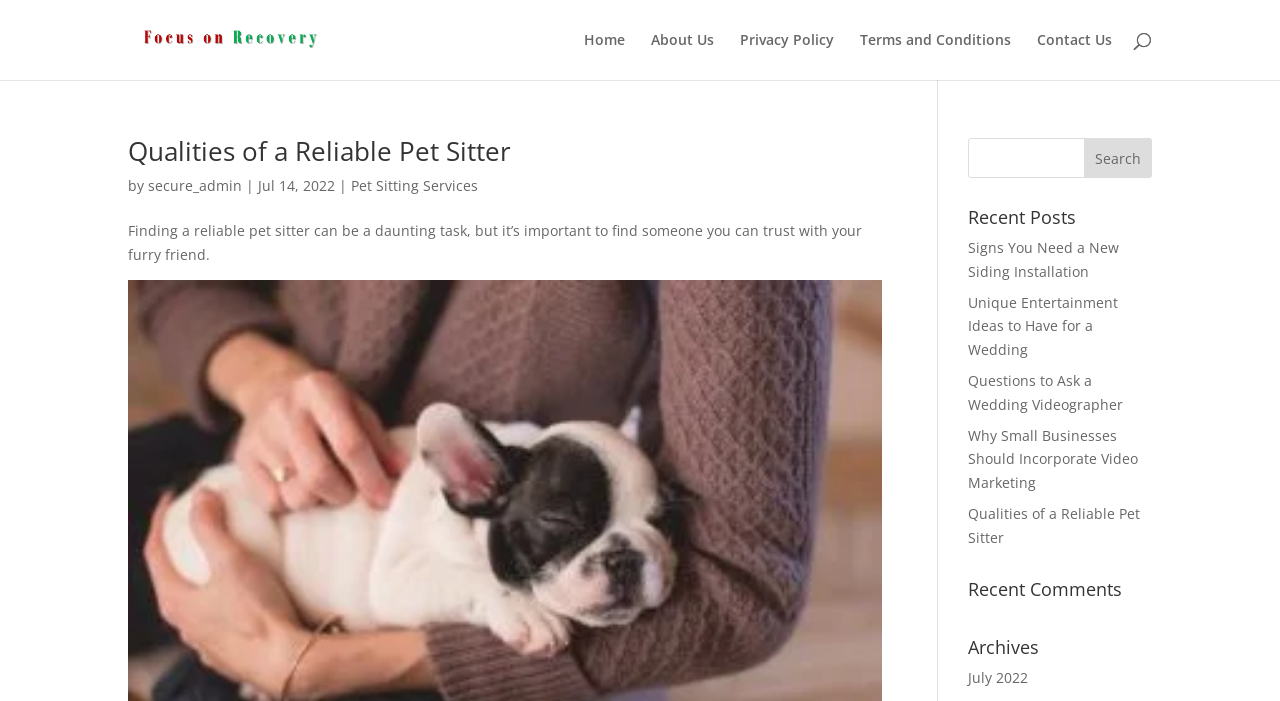Please reply with a single word or brief phrase to the question: 
How many links are in the top navigation menu?

5